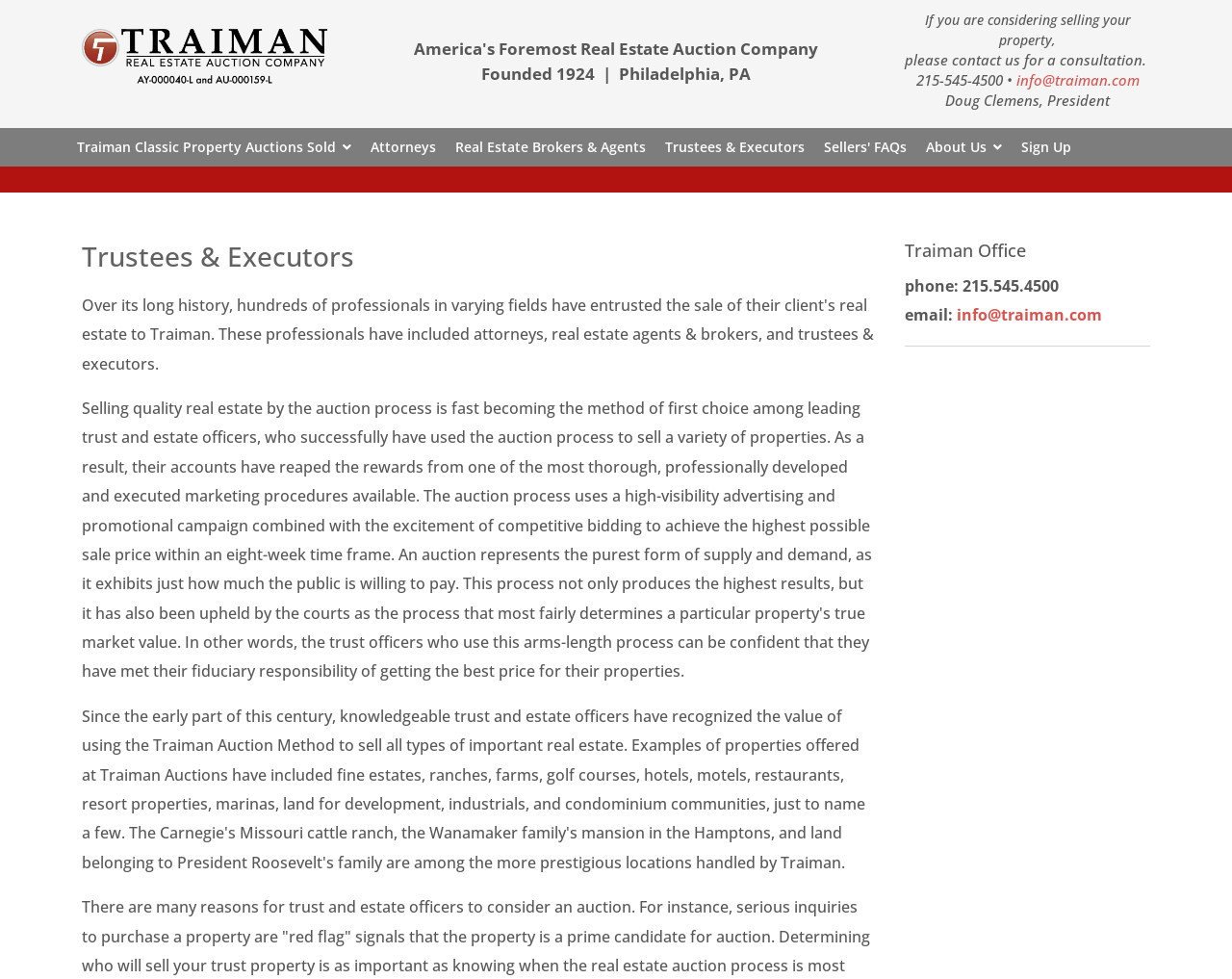What type of company is Traiman?
Provide an in-depth answer to the question, covering all aspects.

I found this information by looking at the heading that says 'America's Foremost Real Estate Auction Company Founded 1924'.